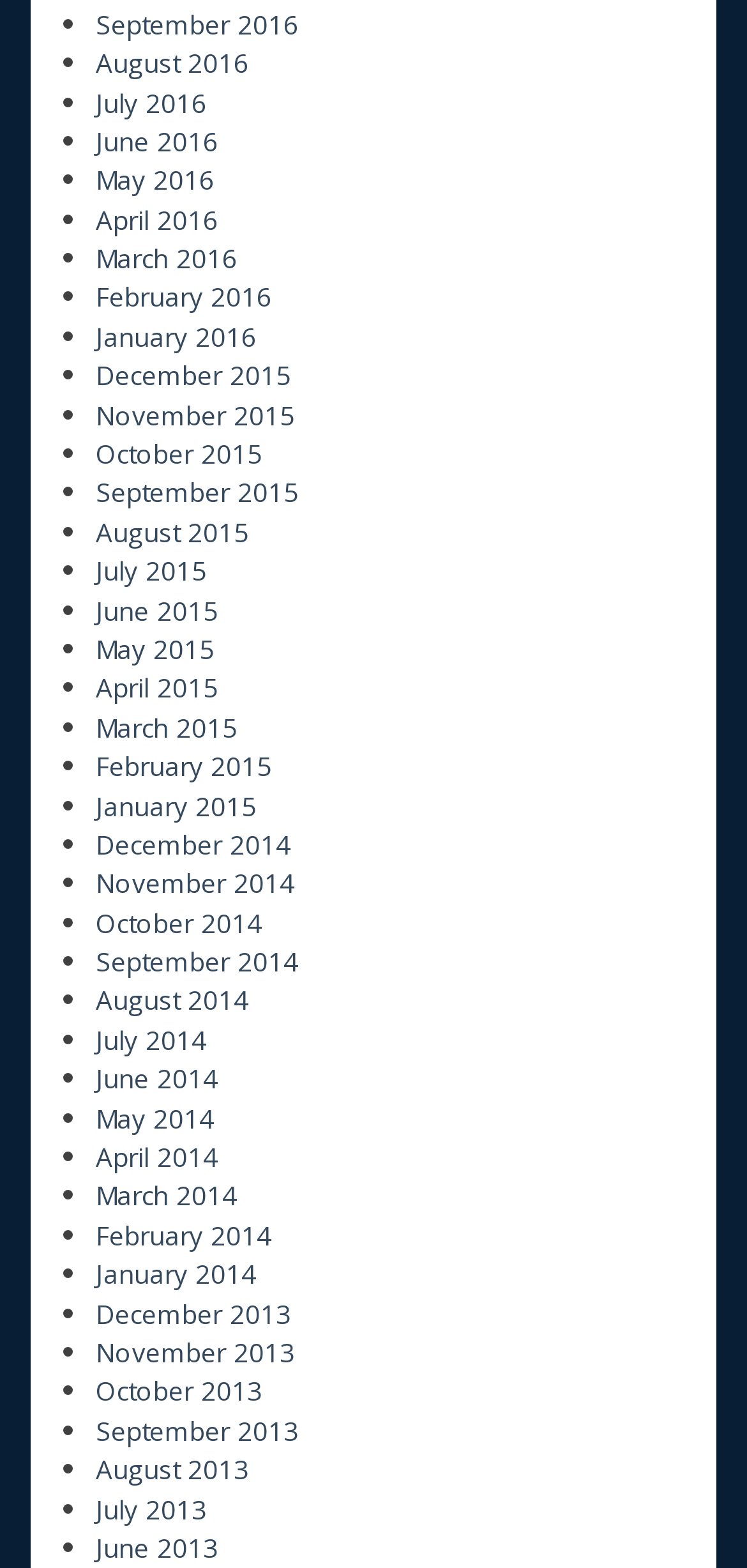What is the earliest month listed?
Using the details from the image, give an elaborate explanation to answer the question.

By examining the list of links, I can see that the earliest month listed is December 2013, which is located at the bottom of the list.